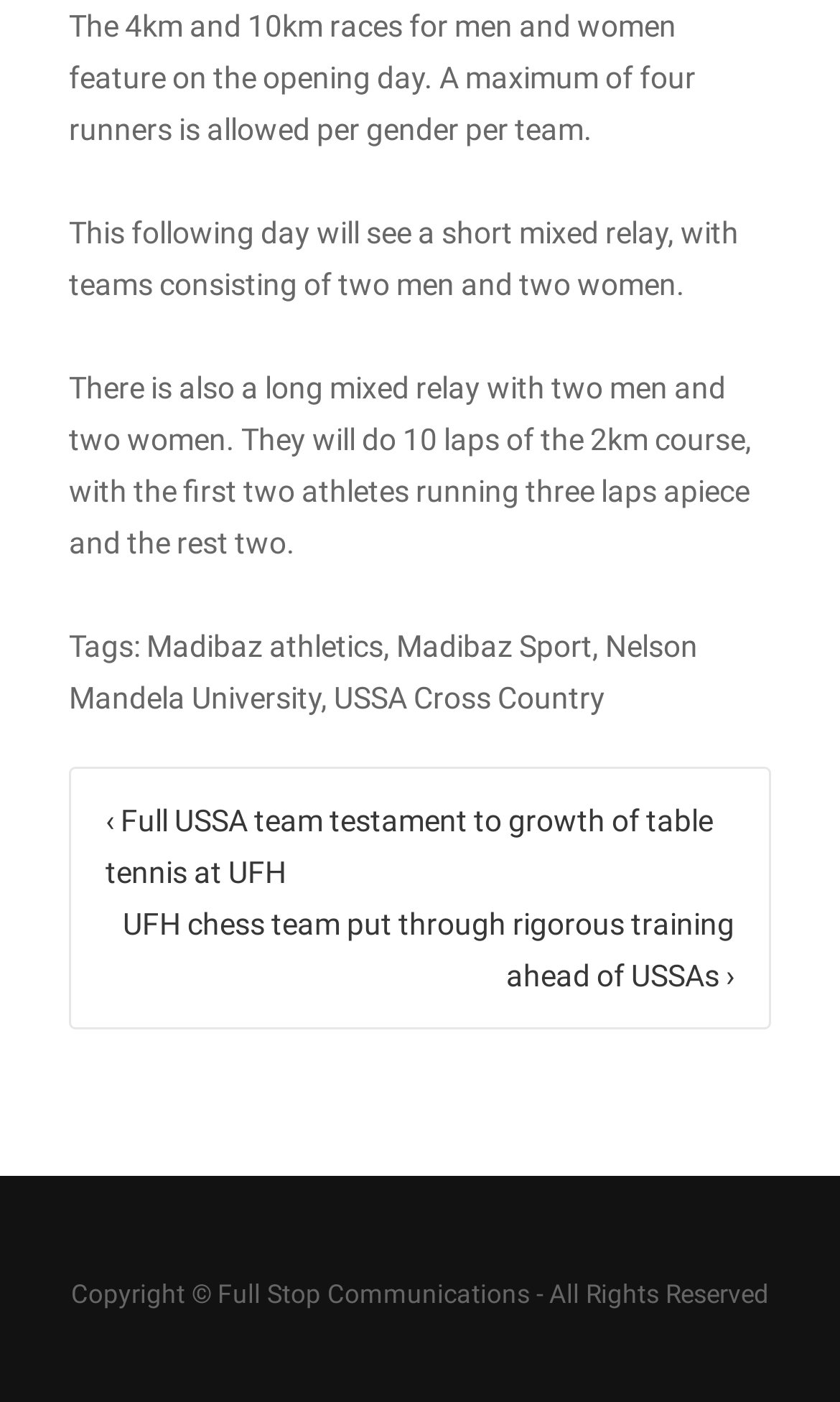How many laps do the first two athletes run in the long mixed relay?
Answer the question in as much detail as possible.

The webpage states that in the long mixed relay, the first two athletes run three laps apiece, and the rest run two laps.